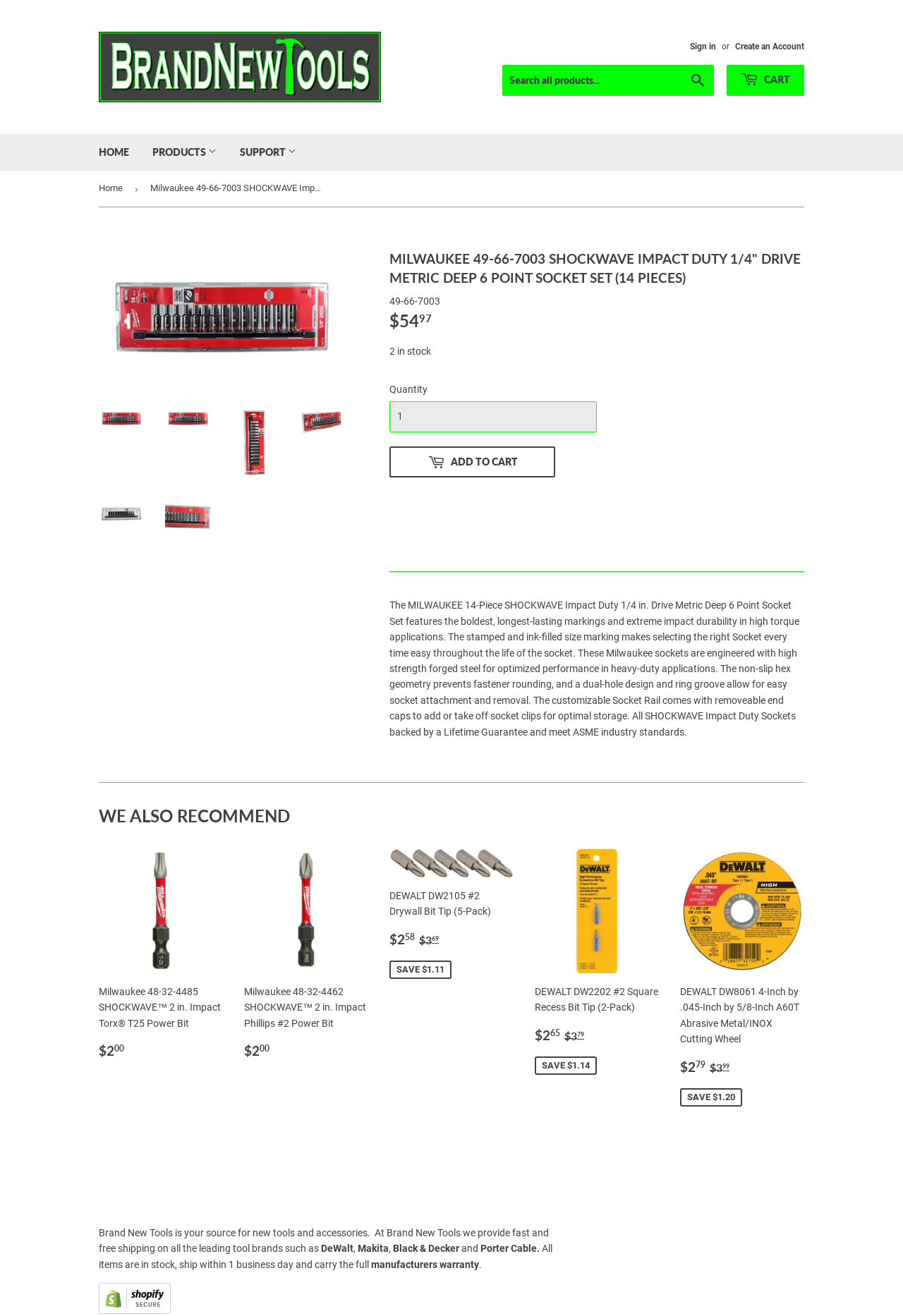Can you show the bounding box coordinates of the region to click on to complete the task described in the instruction: "View recommended product Milwaukee 48-32-4485 SHOCKWAVE 2 in. Impact Torx T25 Power Bit"?

[0.109, 0.645, 0.247, 0.814]